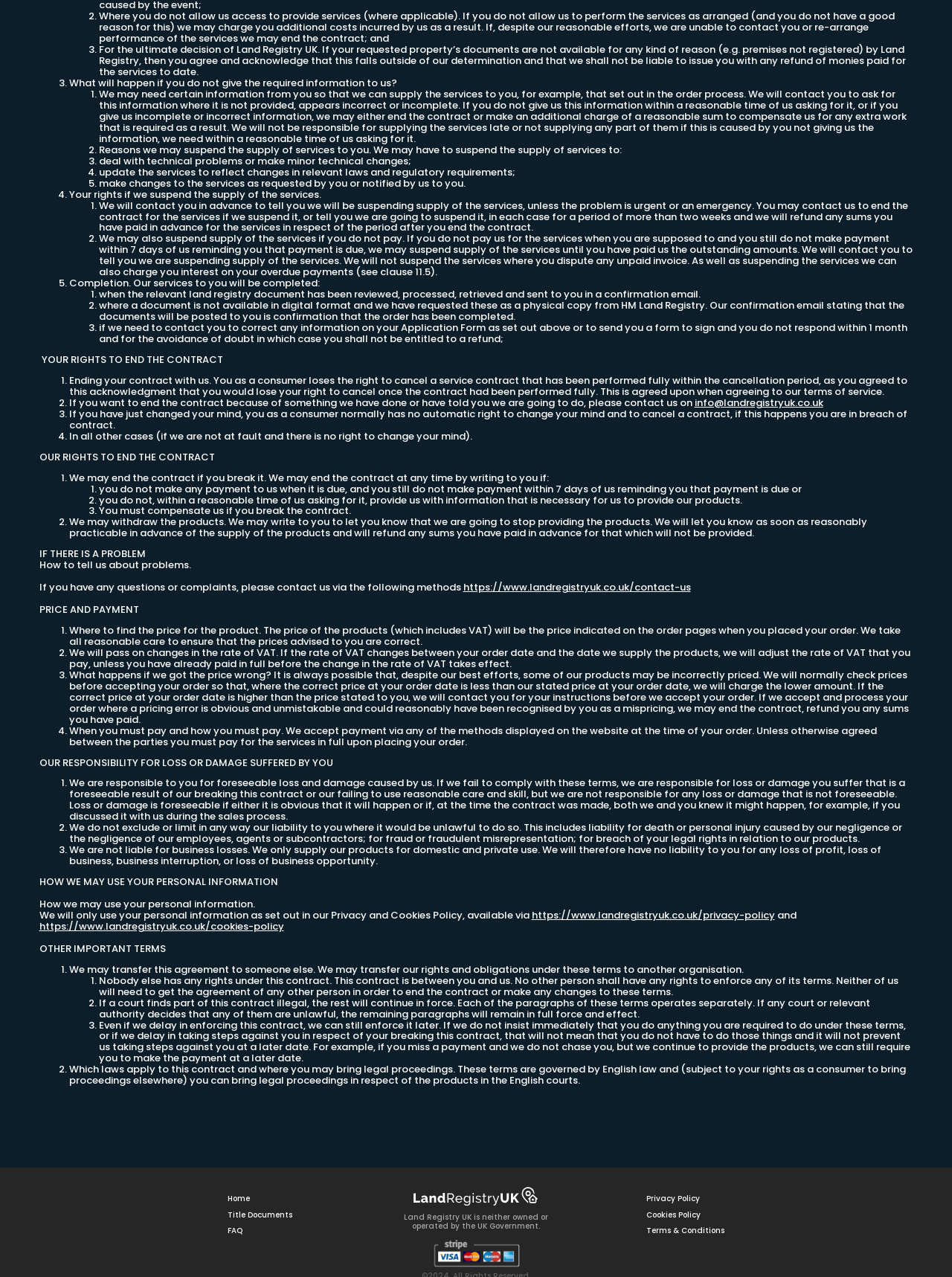What happens if you do not give required information?
Look at the screenshot and give a one-word or phrase answer.

We may end the contract